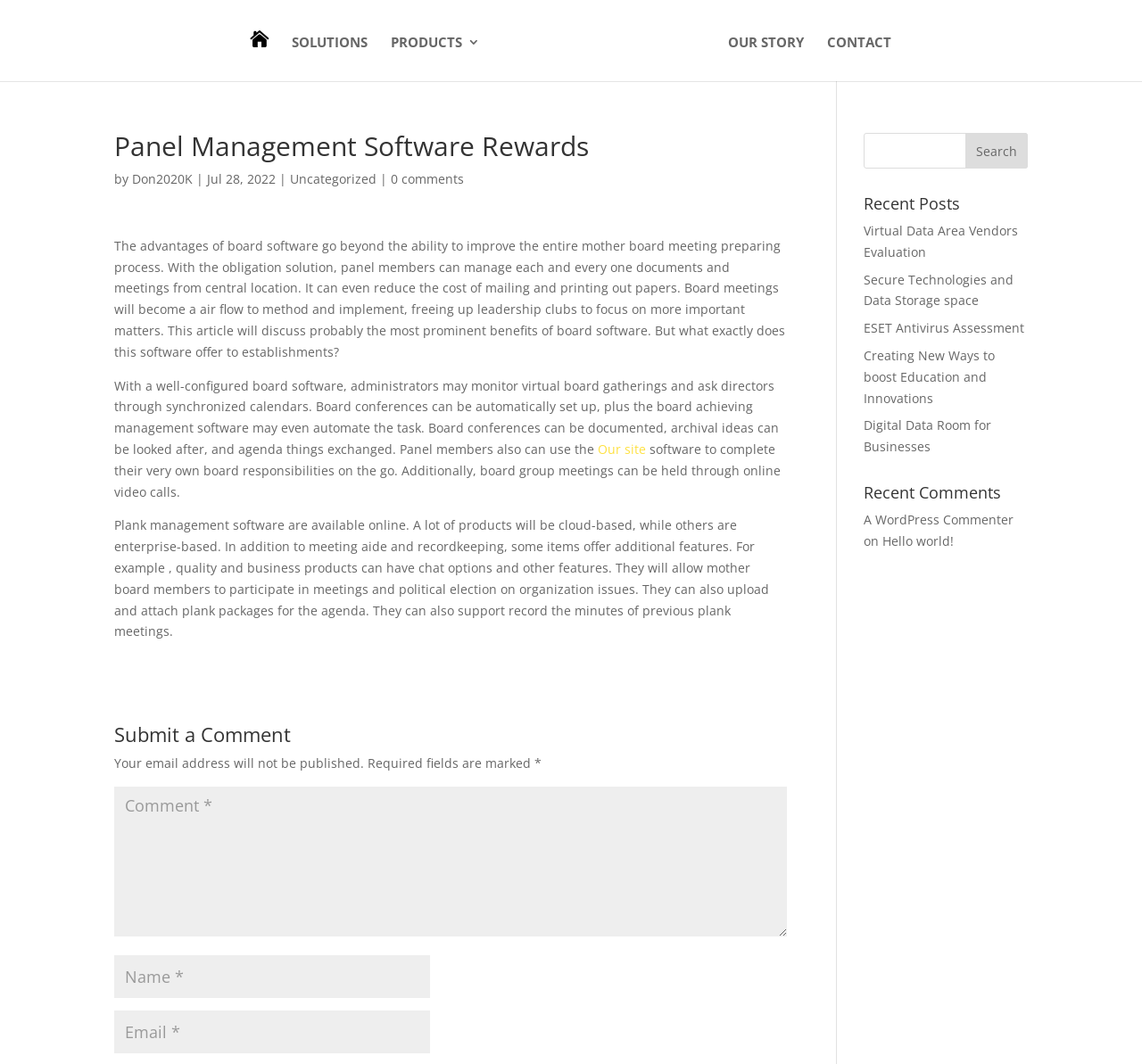Predict the bounding box for the UI component with the following description: "Contact".

[0.724, 0.034, 0.781, 0.076]